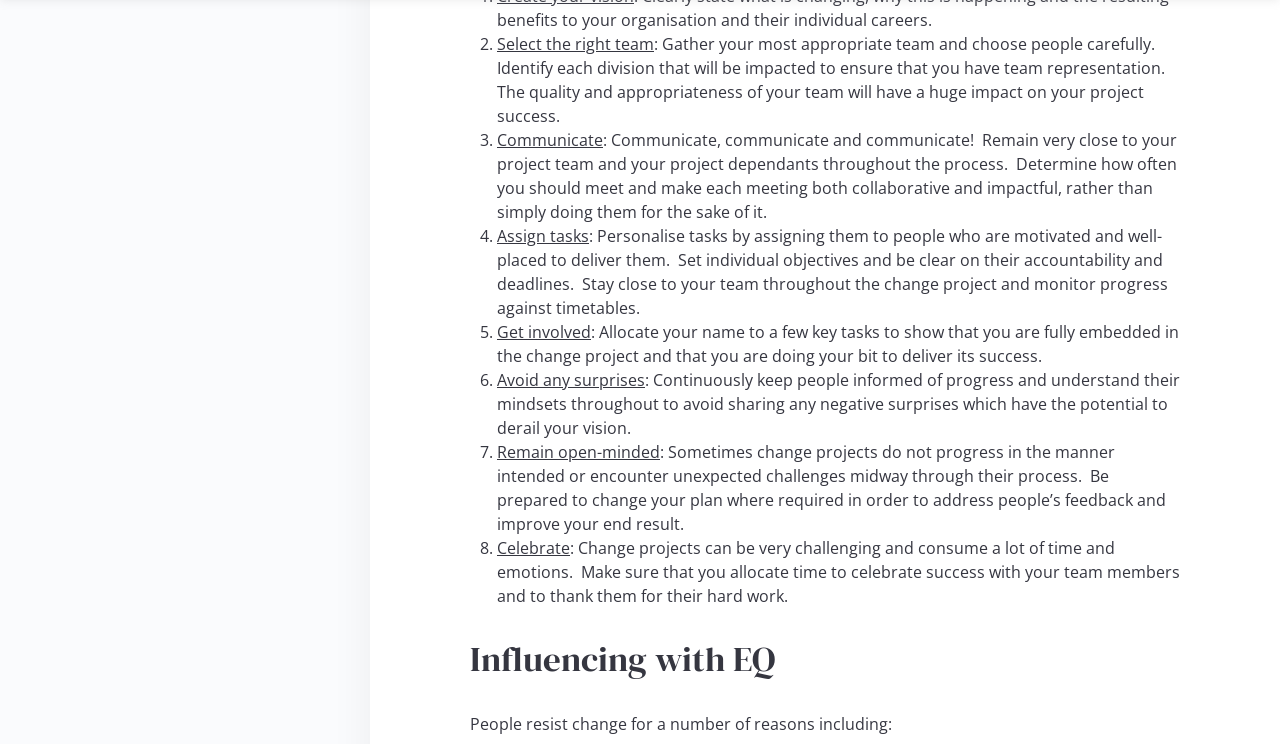Bounding box coordinates are specified in the format (top-left x, top-left y, bottom-right x, bottom-right y). All values are floating point numbers bounded between 0 and 1. Please provide the bounding box coordinate of the region this sentence describes: Changing the Perception of Finance

[0.023, 0.914, 0.205, 0.94]